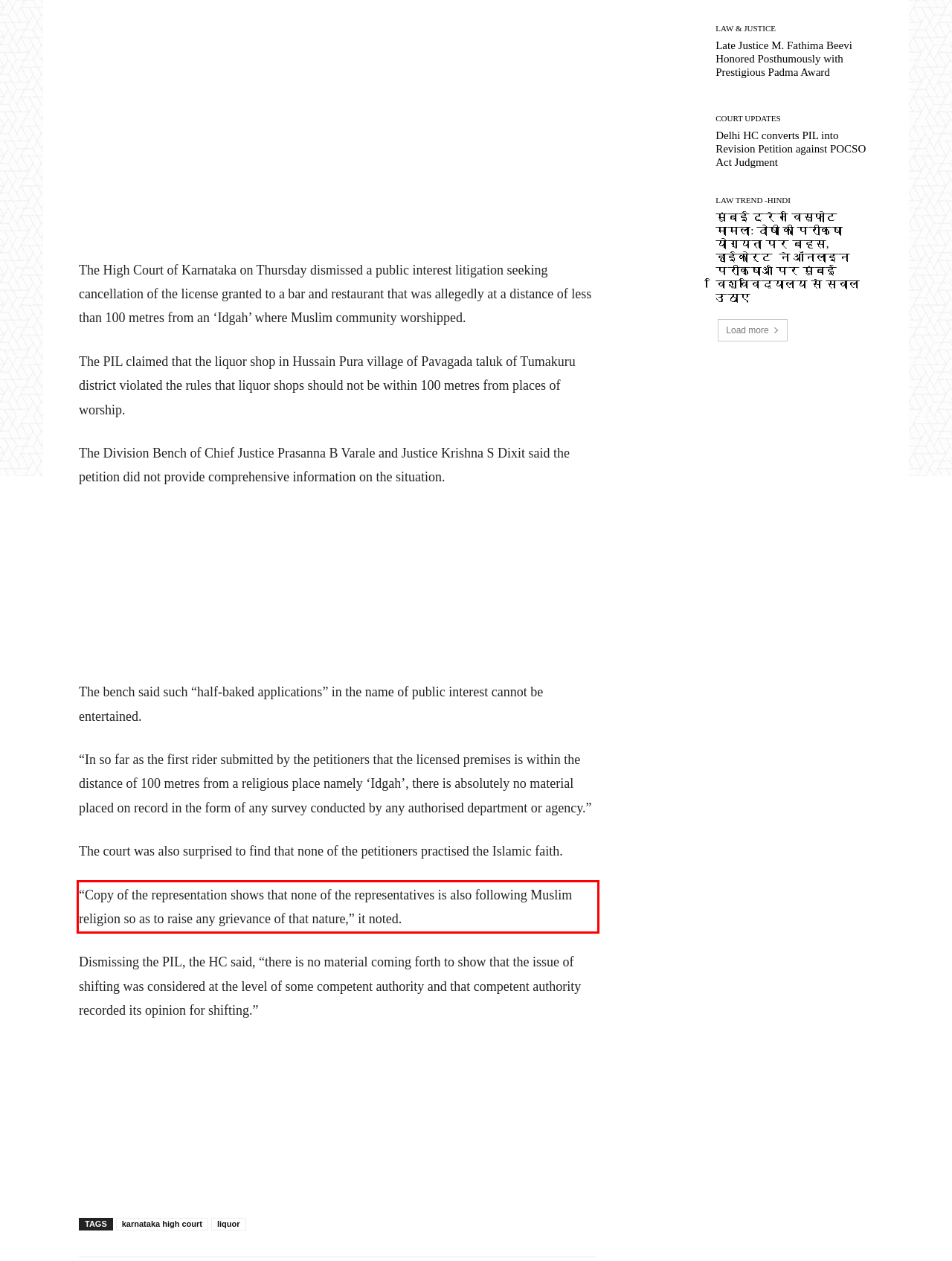You have a screenshot of a webpage with a red bounding box. Identify and extract the text content located inside the red bounding box.

“Copy of the representation shows that none of the representatives is also following Muslim religion so as to raise any grievance of that nature,” it noted.